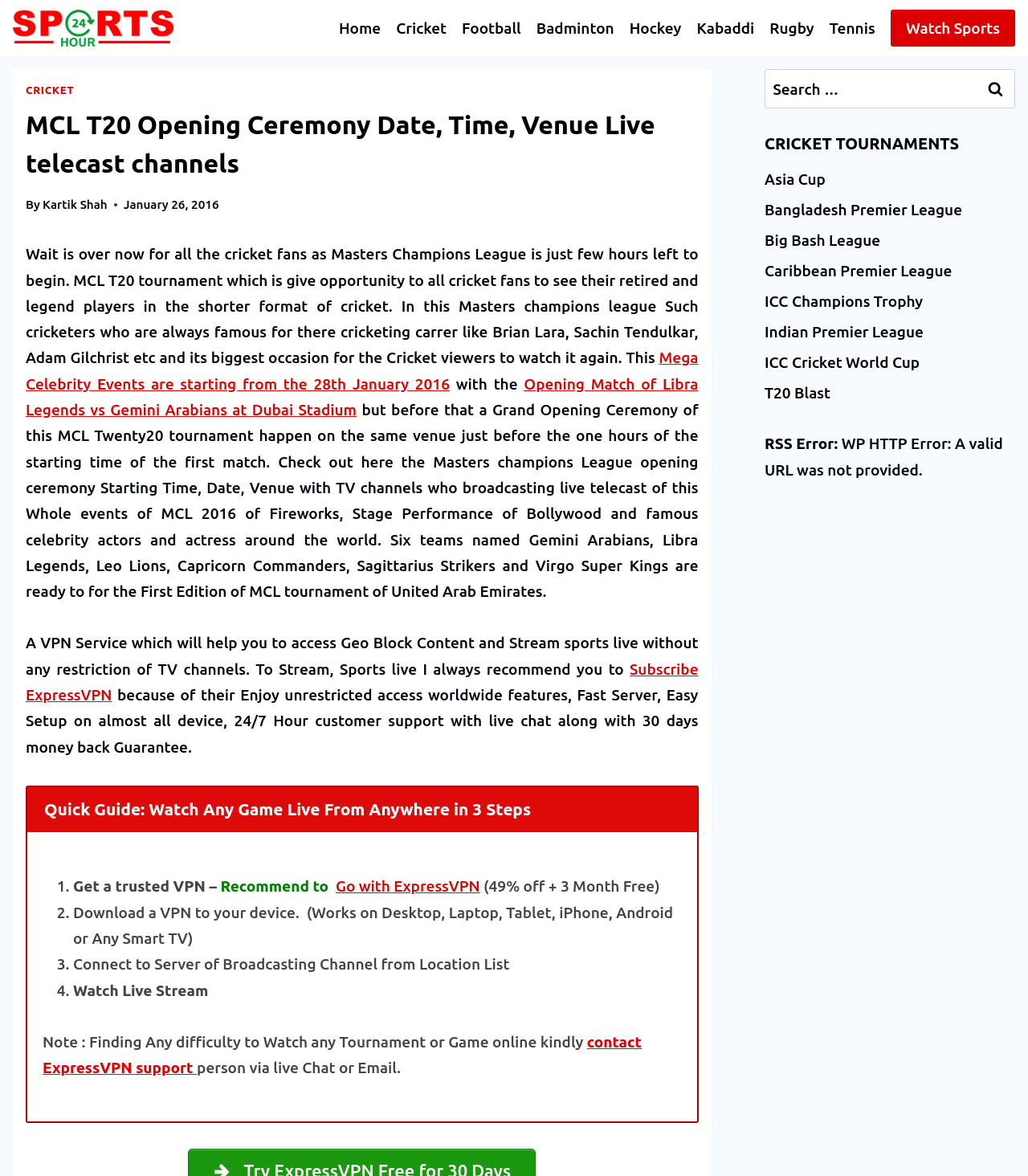Using floating point numbers between 0 and 1, provide the bounding box coordinates in the format (top-left x, top-left y, bottom-right x, bottom-right y). Locate the UI element described here: parent_node: Search for: value="Search"

[0.948, 0.059, 0.988, 0.093]